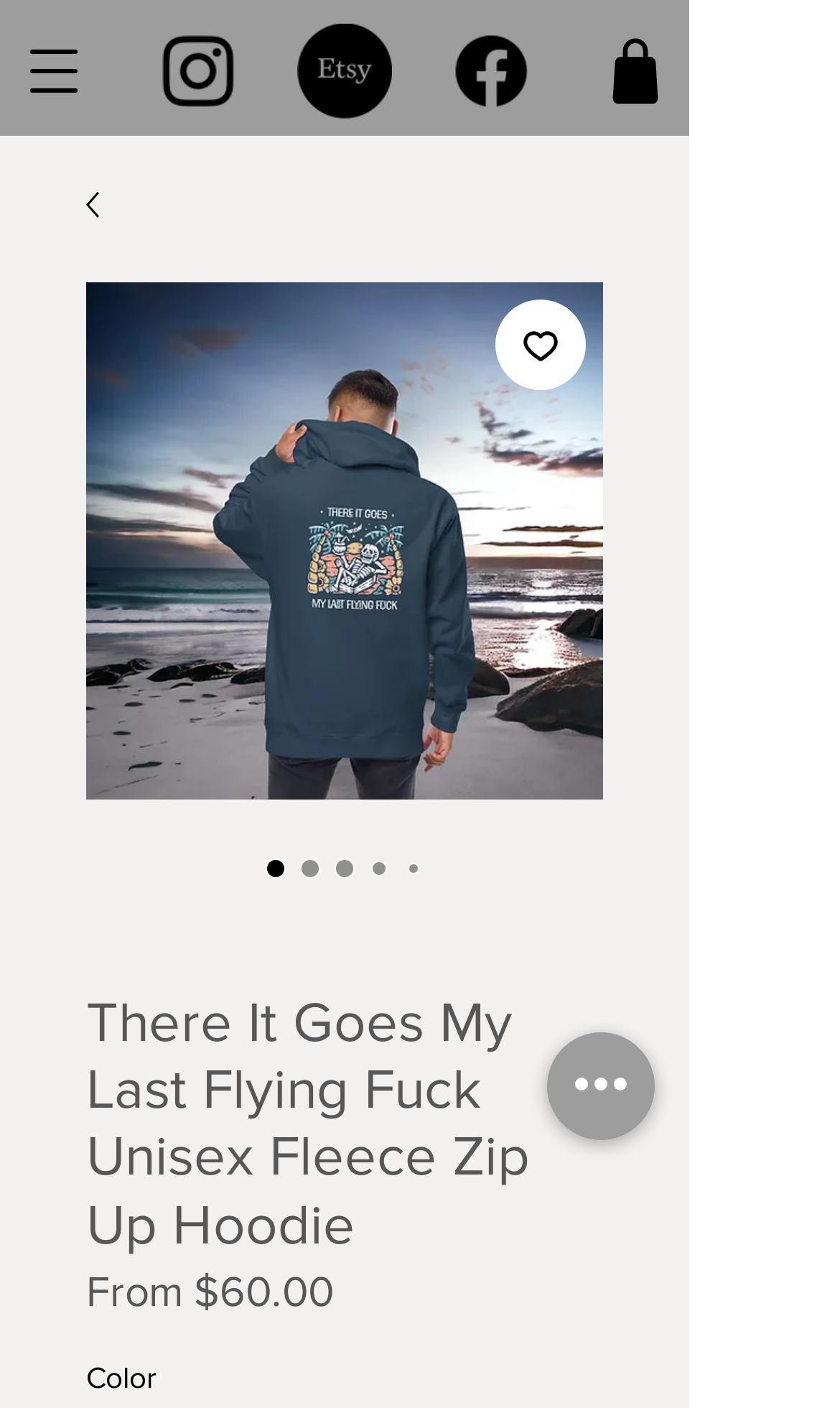What is the name of the product?
Give a detailed explanation using the information visible in the image.

I determined the answer by looking at the heading element with the text 'There It Goes My Last Flying Fuck Unisex Fleece Zip Up Hoodie' which is likely to be the product name.